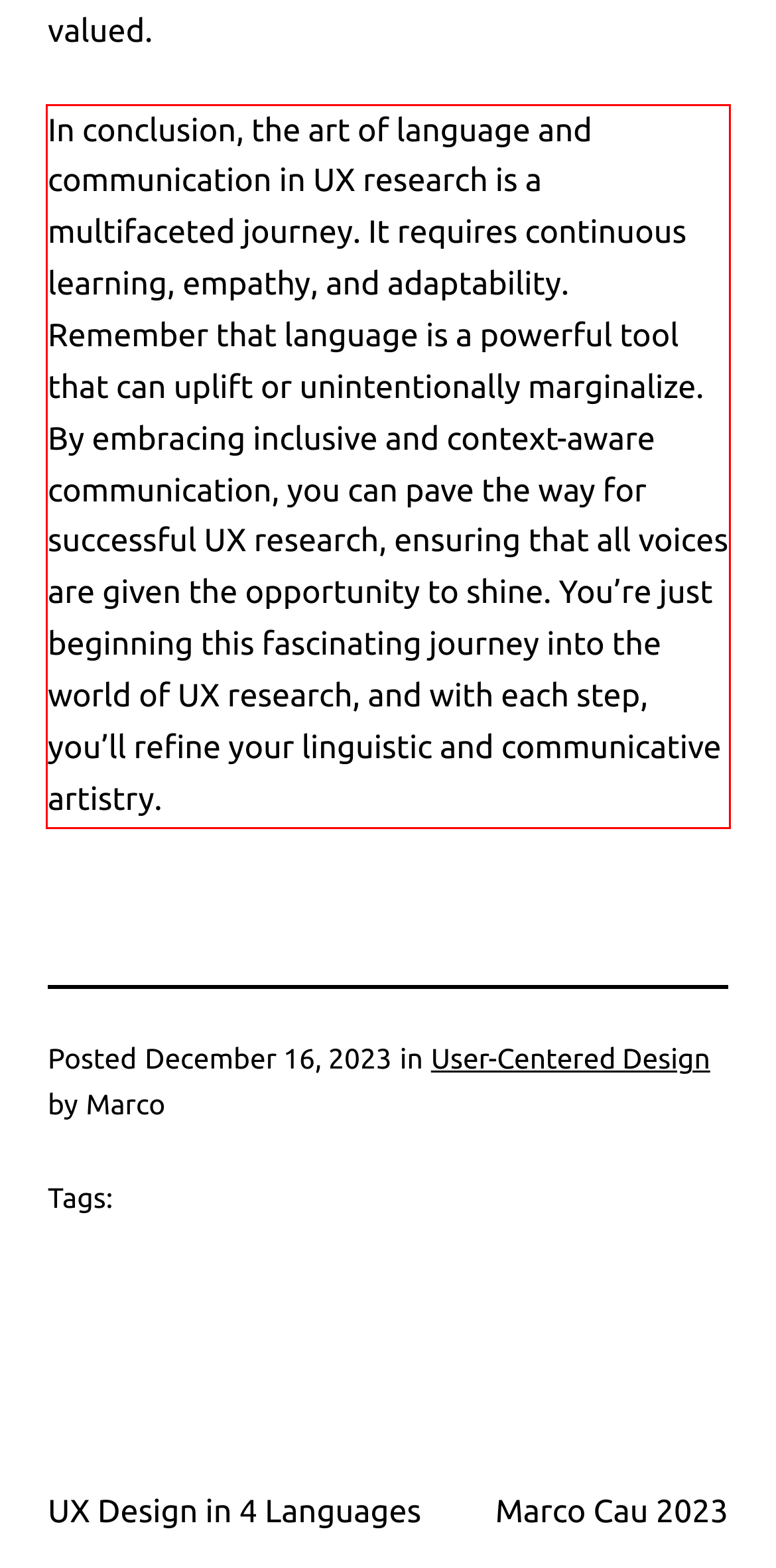Please use OCR to extract the text content from the red bounding box in the provided webpage screenshot.

In conclusion, the art of language and communication in UX research is a multifaceted journey. It requires continuous learning, empathy, and adaptability. Remember that language is a powerful tool that can uplift or unintentionally marginalize. By embracing inclusive and context-aware communication, you can pave the way for successful UX research, ensuring that all voices are given the opportunity to shine. You’re just beginning this fascinating journey into the world of UX research, and with each step, you’ll refine your linguistic and communicative artistry.